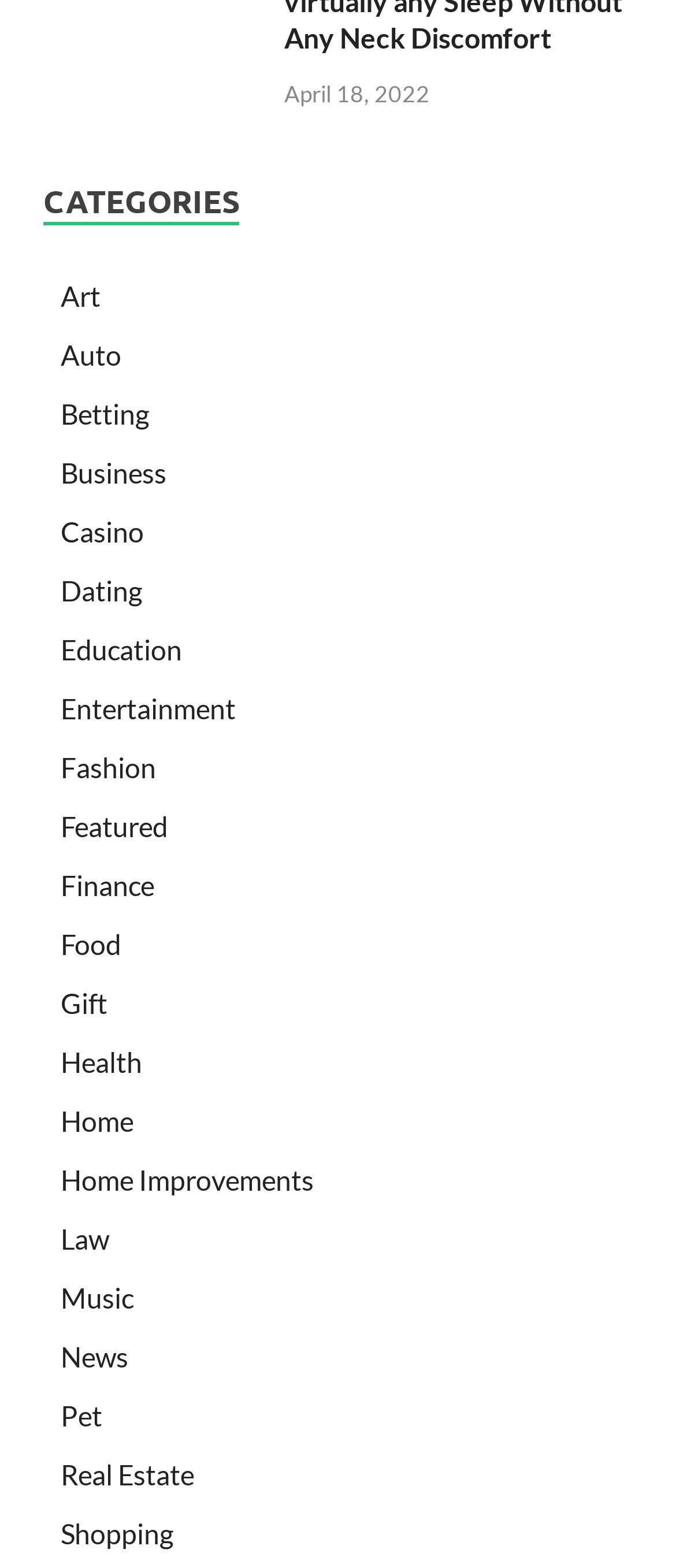Identify the bounding box coordinates of the element that should be clicked to fulfill this task: "browse Real Estate page". The coordinates should be provided as four float numbers between 0 and 1, i.e., [left, top, right, bottom].

[0.09, 0.93, 0.287, 0.951]